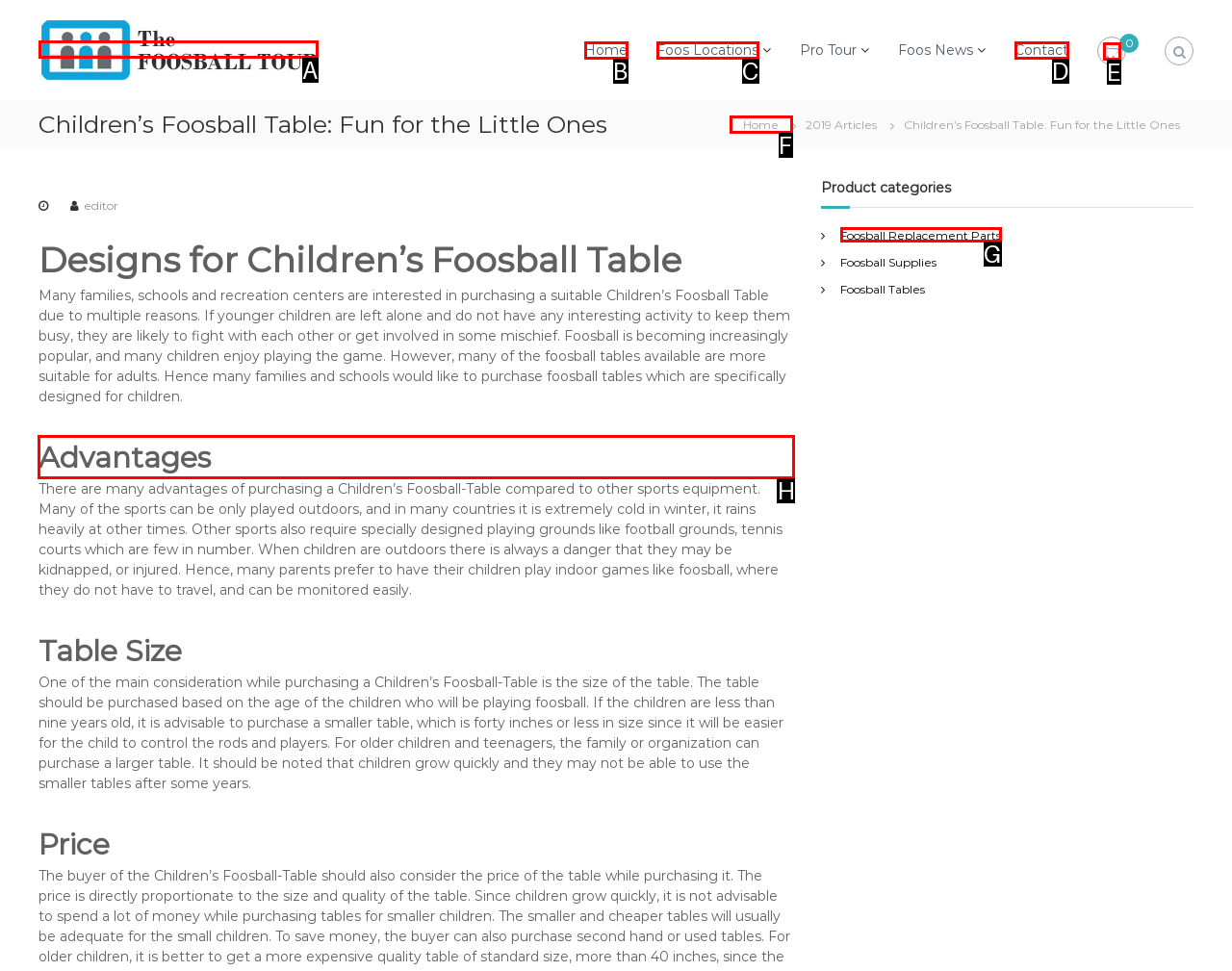Select the appropriate letter to fulfill the given instruction: Learn about Advantages
Provide the letter of the correct option directly.

H